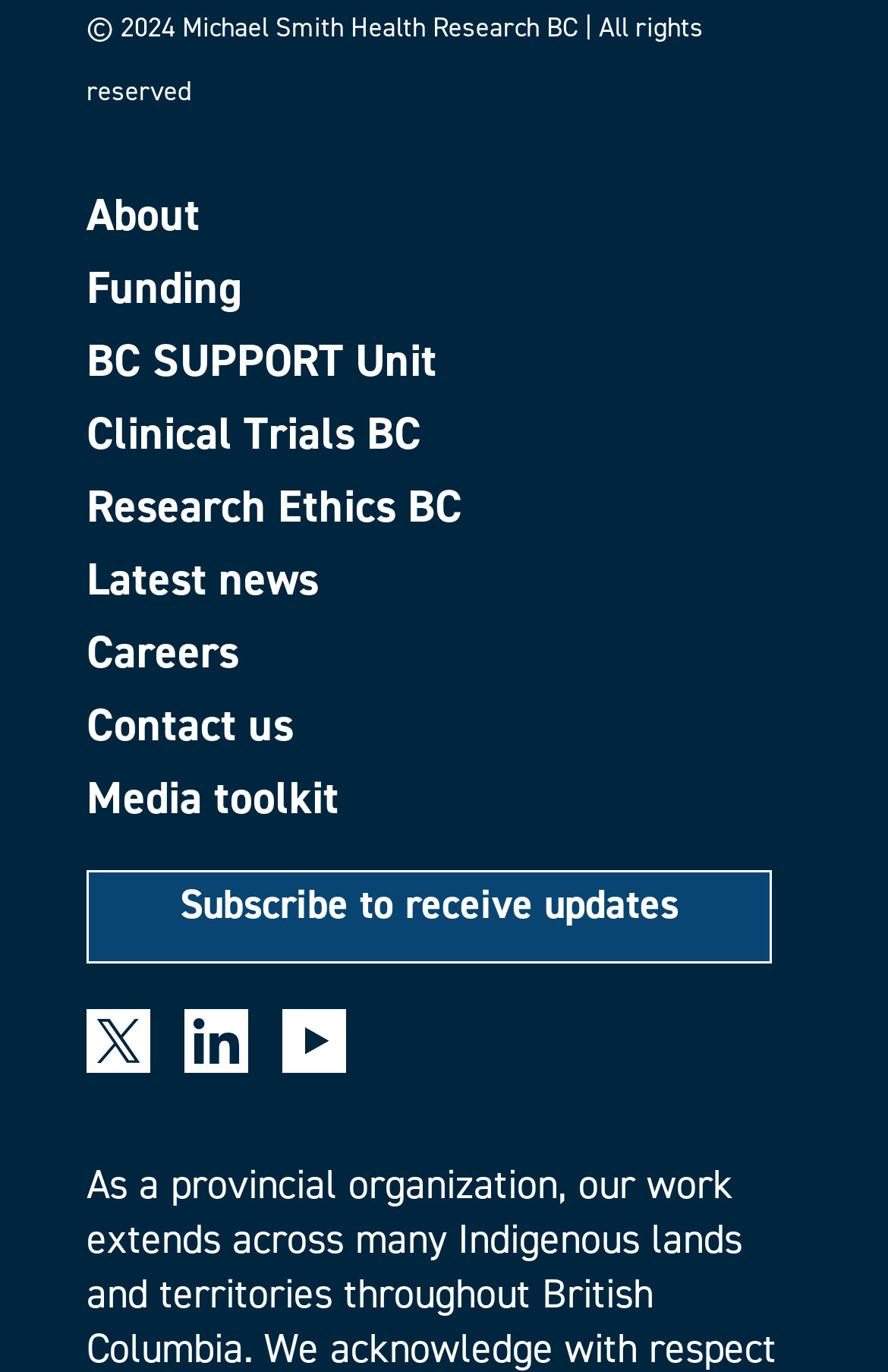Please locate the bounding box coordinates for the element that should be clicked to achieve the following instruction: "Subscribe to receive updates". Ensure the coordinates are given as four float numbers between 0 and 1, i.e., [left, top, right, bottom].

[0.203, 0.639, 0.764, 0.679]